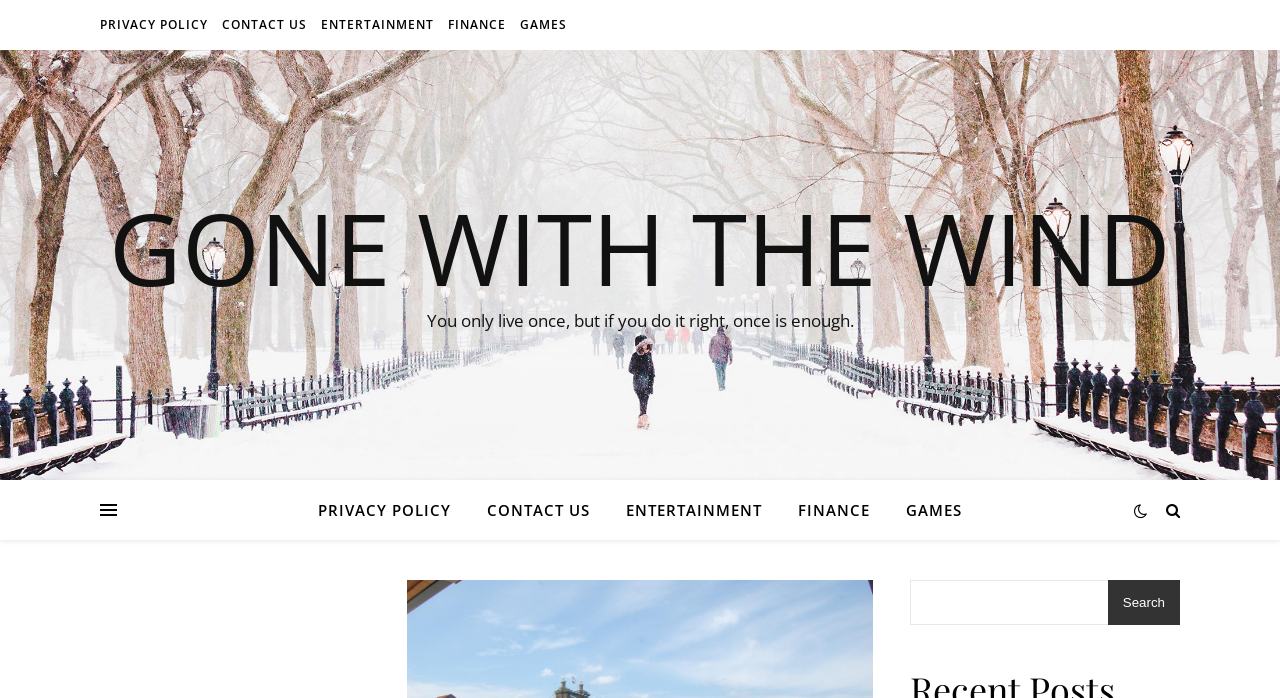Please provide the bounding box coordinates for the element that needs to be clicked to perform the following instruction: "Search for something". The coordinates should be given as four float numbers between 0 and 1, i.e., [left, top, right, bottom].

[0.711, 0.831, 0.922, 0.895]